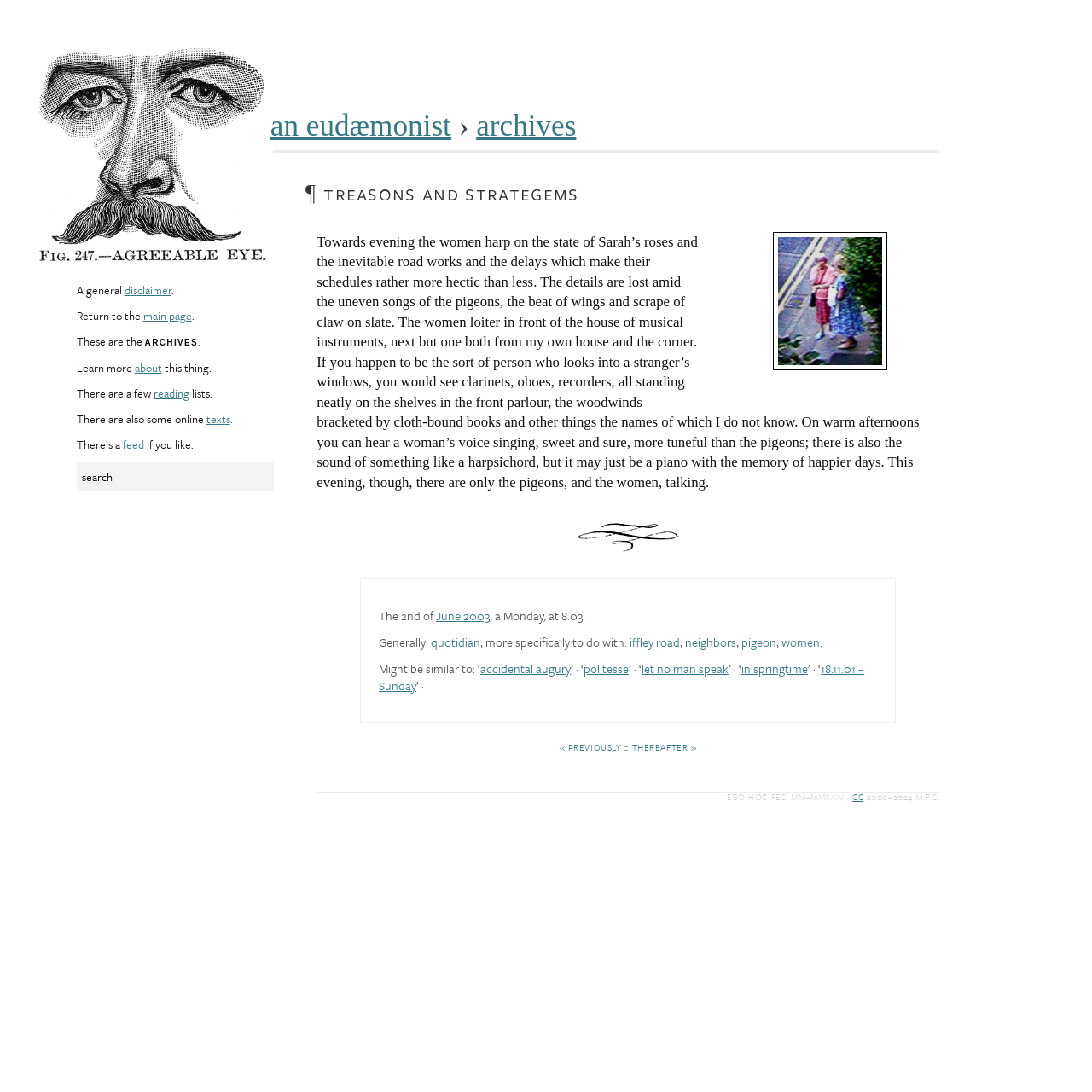Please find the bounding box coordinates in the format (top-left x, top-left y, bottom-right x, bottom-right y) for the given element description. Ensure the coordinates are floating point numbers between 0 and 1. Description: women

[0.716, 0.58, 0.751, 0.596]